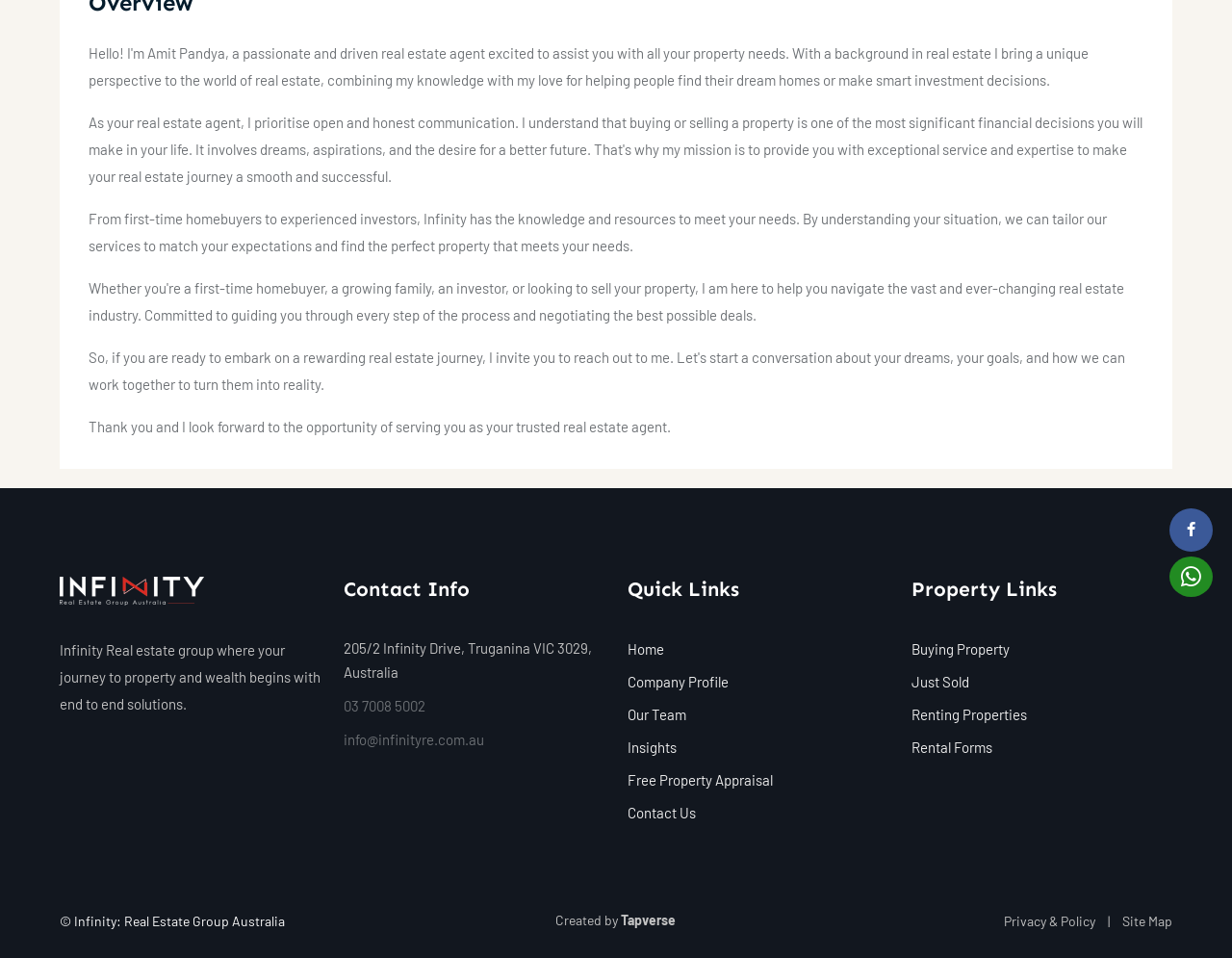Provide the bounding box coordinates of the HTML element this sentence describes: "Privacy & Policy".

[0.815, 0.953, 0.897, 0.97]